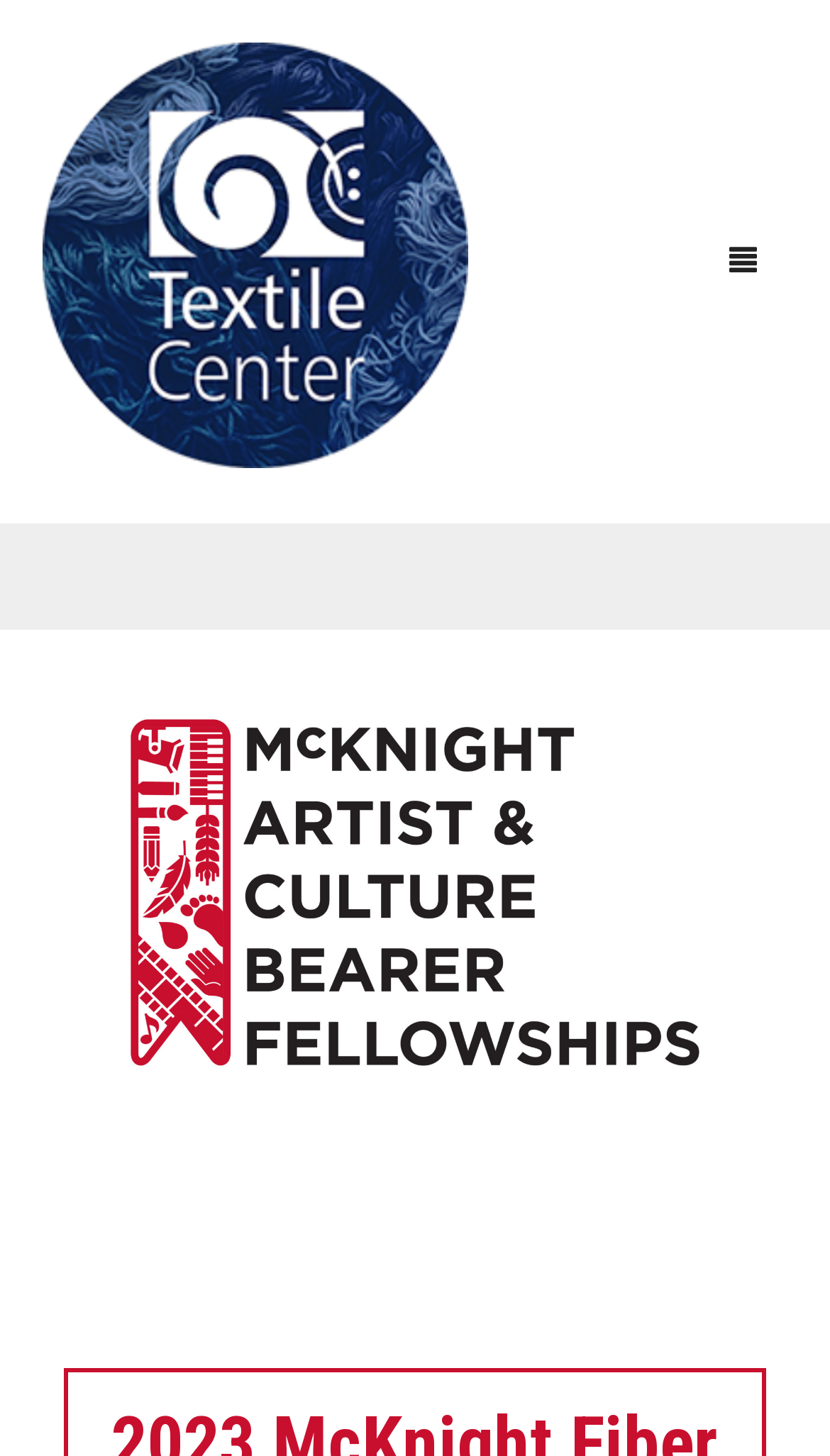Please indicate the bounding box coordinates of the element's region to be clicked to achieve the instruction: "Visit the Textile Center website". Provide the coordinates as four float numbers between 0 and 1, i.e., [left, top, right, bottom].

[0.051, 0.304, 0.564, 0.326]